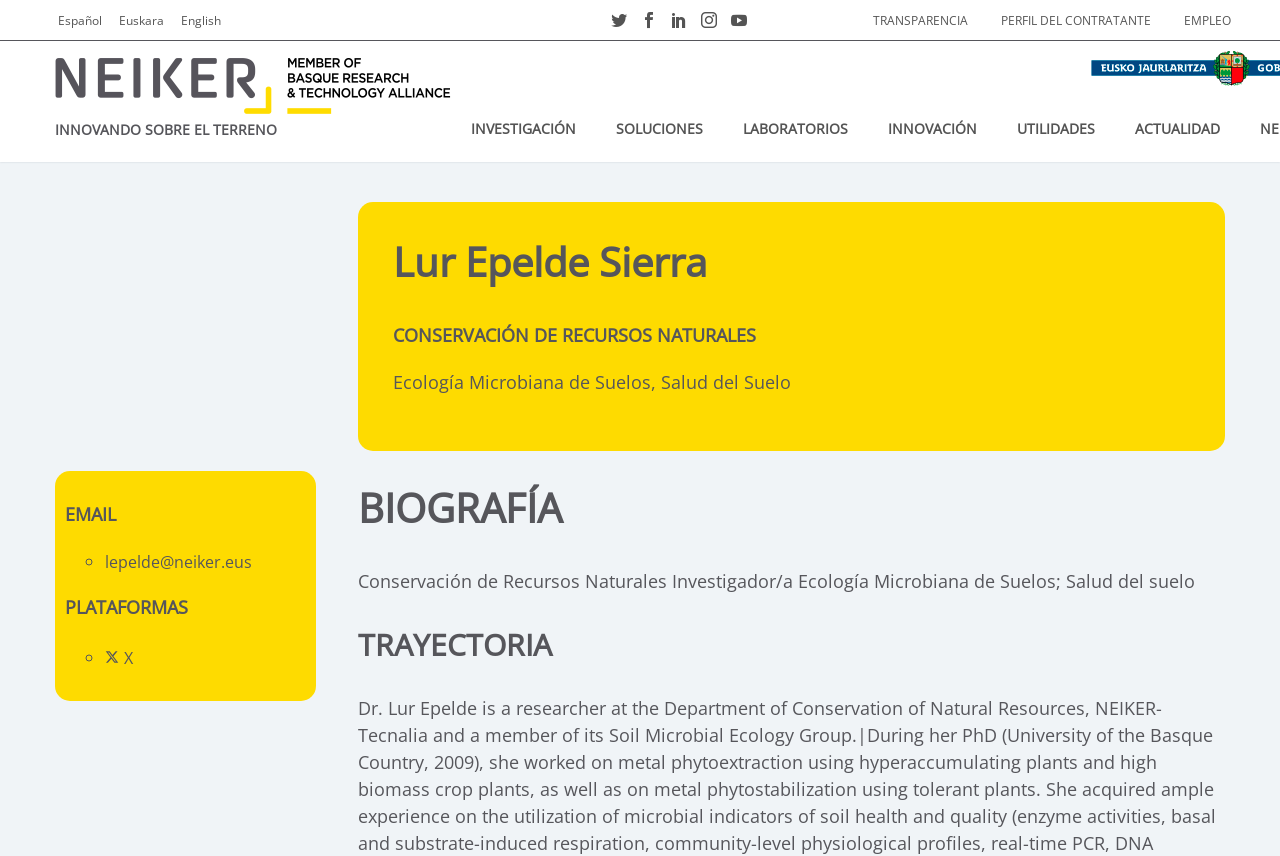Provide your answer in one word or a succinct phrase for the question: 
What is the researcher's name?

Lur Epelde Sierra